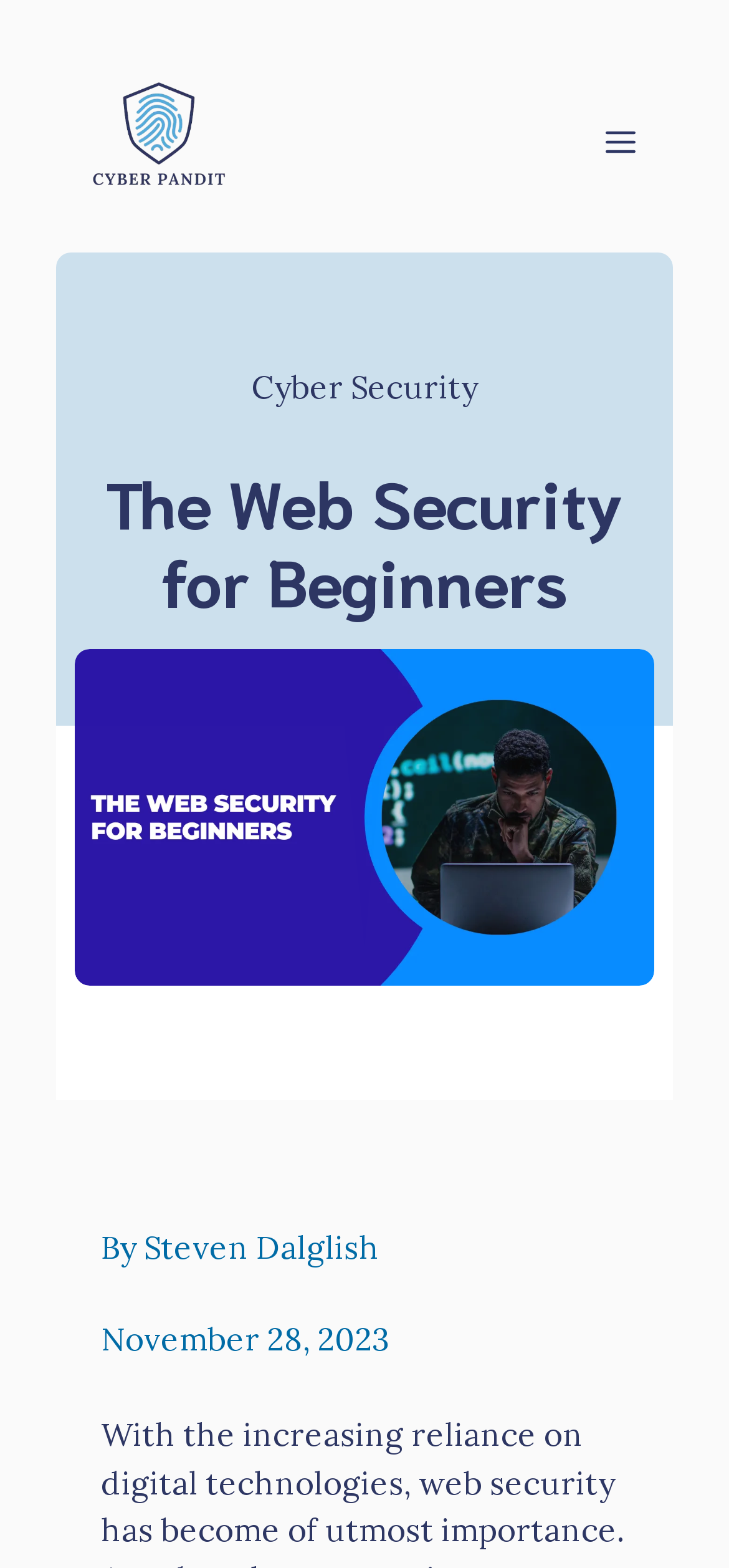Please give a one-word or short phrase response to the following question: 
What is the purpose of the button 'Menu'?

To toggle the navigation menu